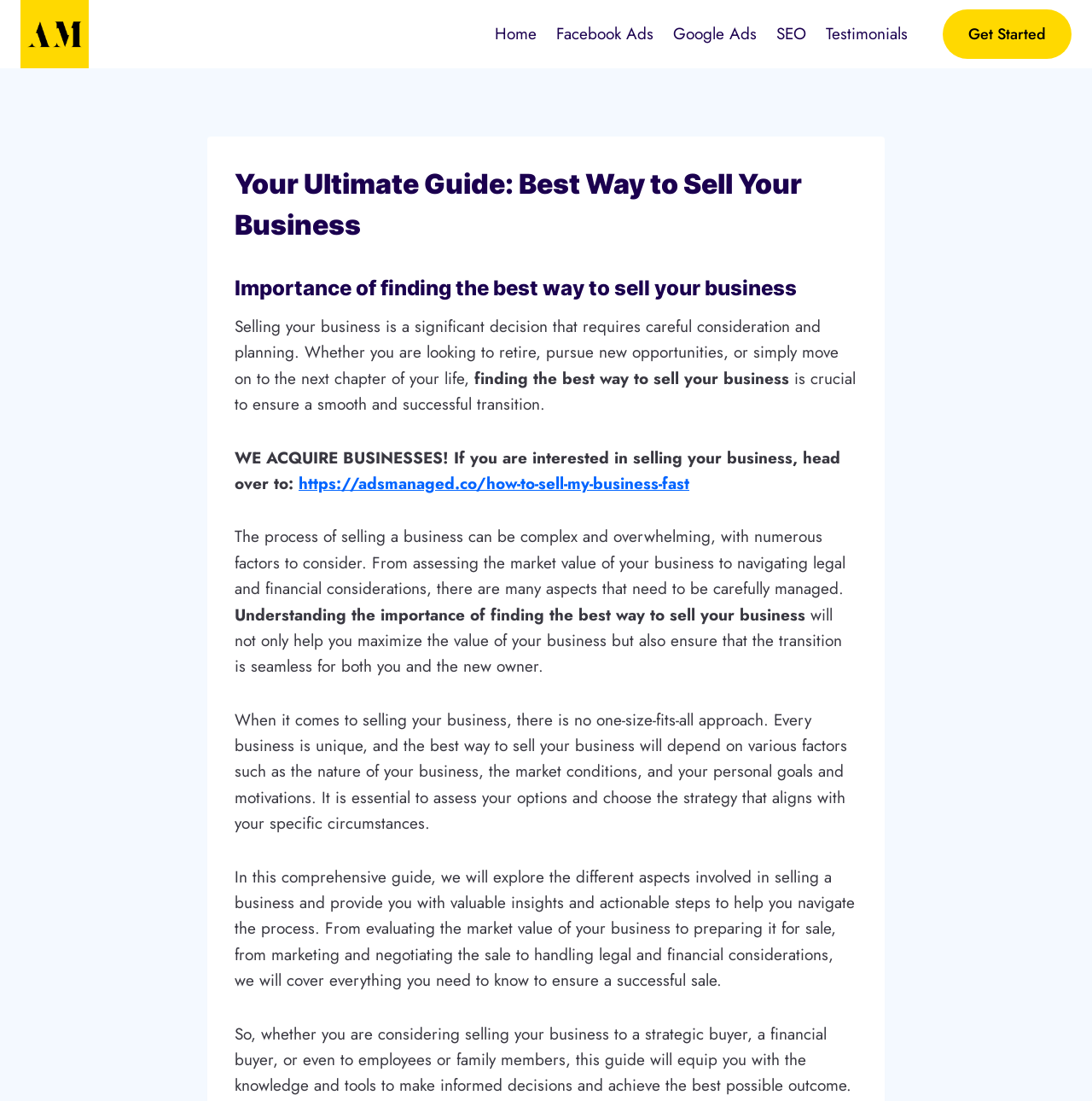What is the importance of finding the best way to sell a business?
Please provide a comprehensive answer based on the details in the screenshot.

According to the webpage, finding the best way to sell a business is crucial to maximize the value of the business and ensure a smooth transition for both the seller and the new owner.